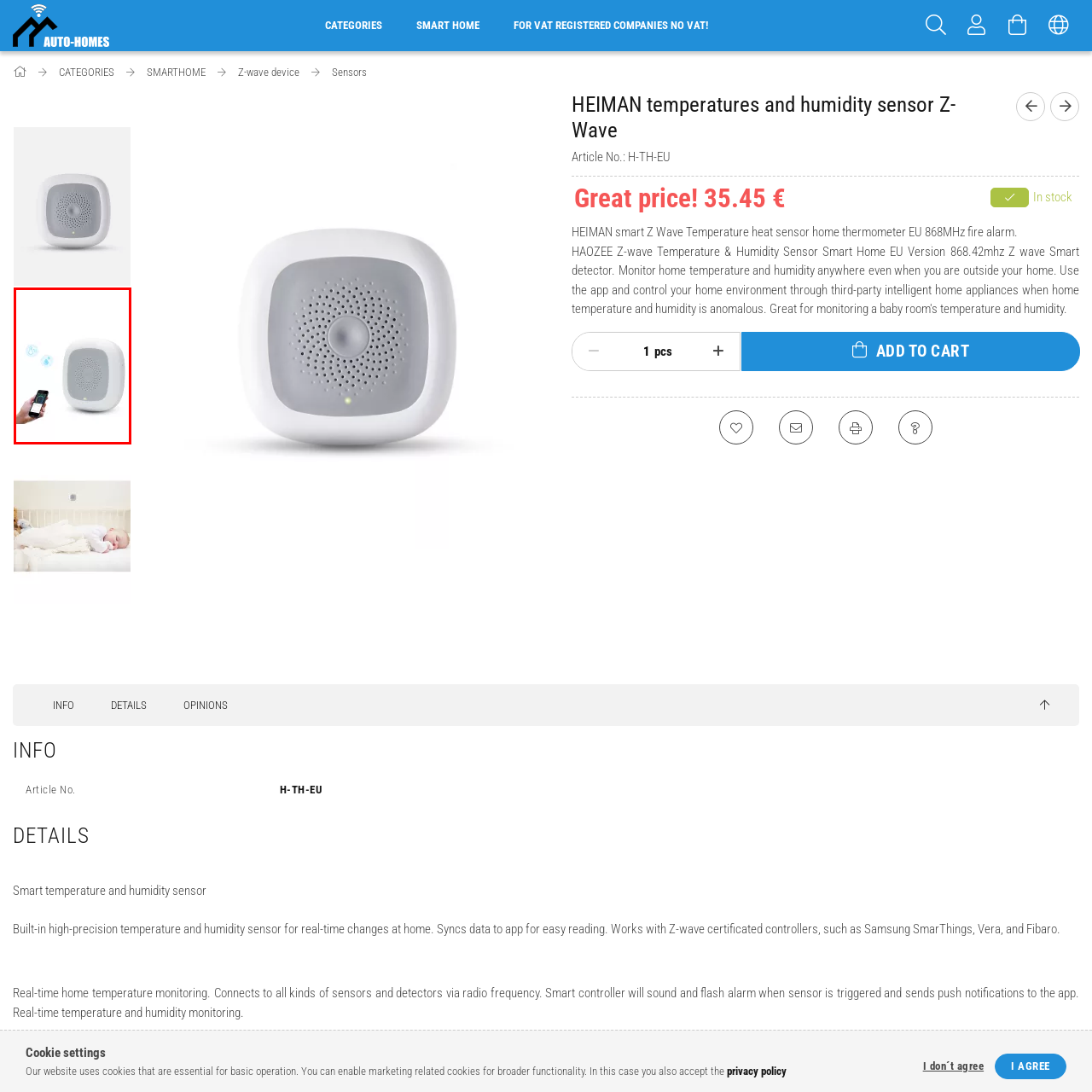What is the sensor's design color?
Examine the image within the red bounding box and provide a comprehensive answer to the question.

The caption describes the sensor as having a sleek white design, which is highlighted by a circular perforated pattern that likely houses an array of sensors.